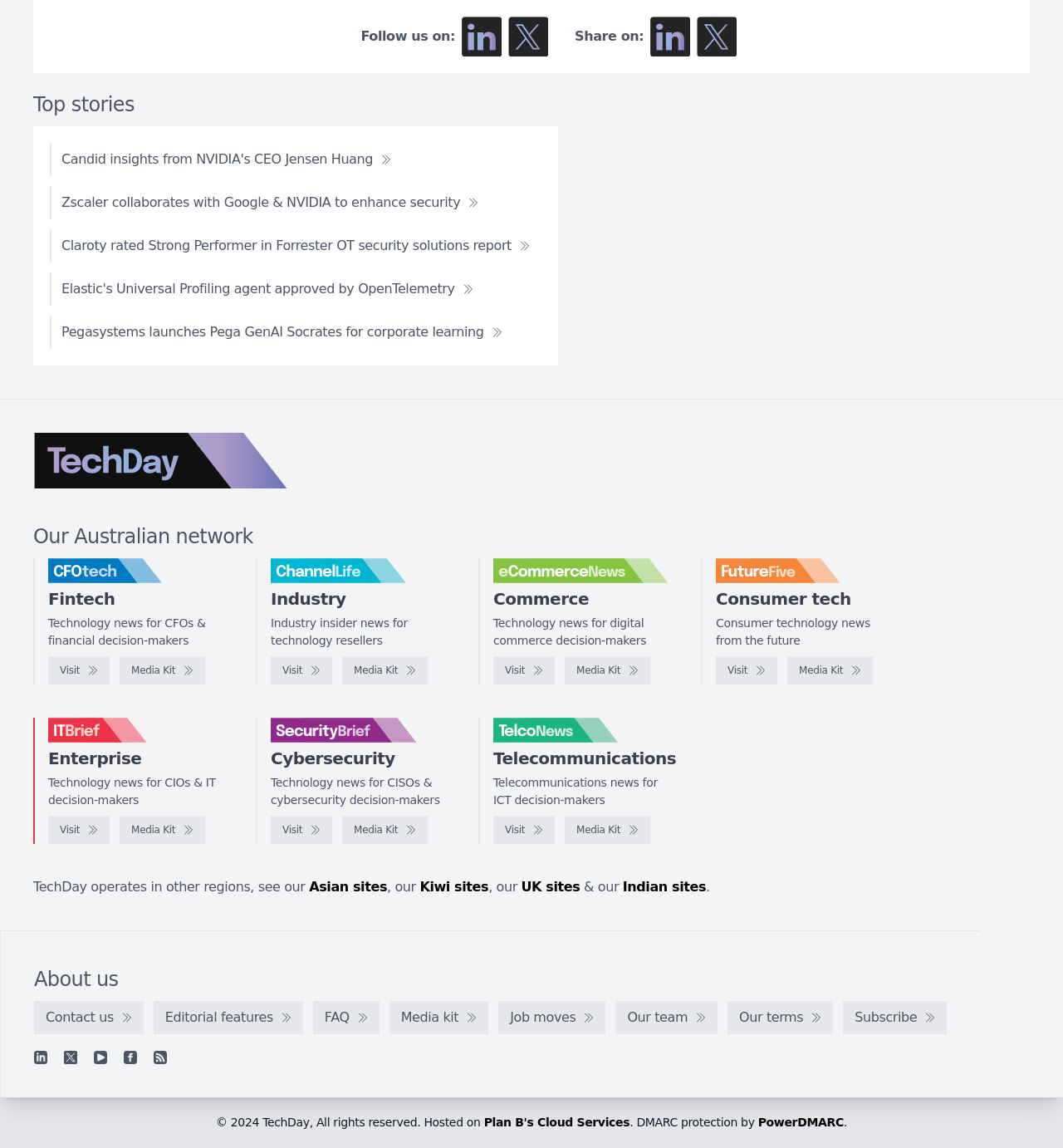Locate the bounding box coordinates of the clickable region necessary to complete the following instruction: "Read Candid insights from NVIDIA's CEO Jensen Huang". Provide the coordinates in the format of four float numbers between 0 and 1, i.e., [left, top, right, bottom].

[0.047, 0.124, 0.379, 0.153]